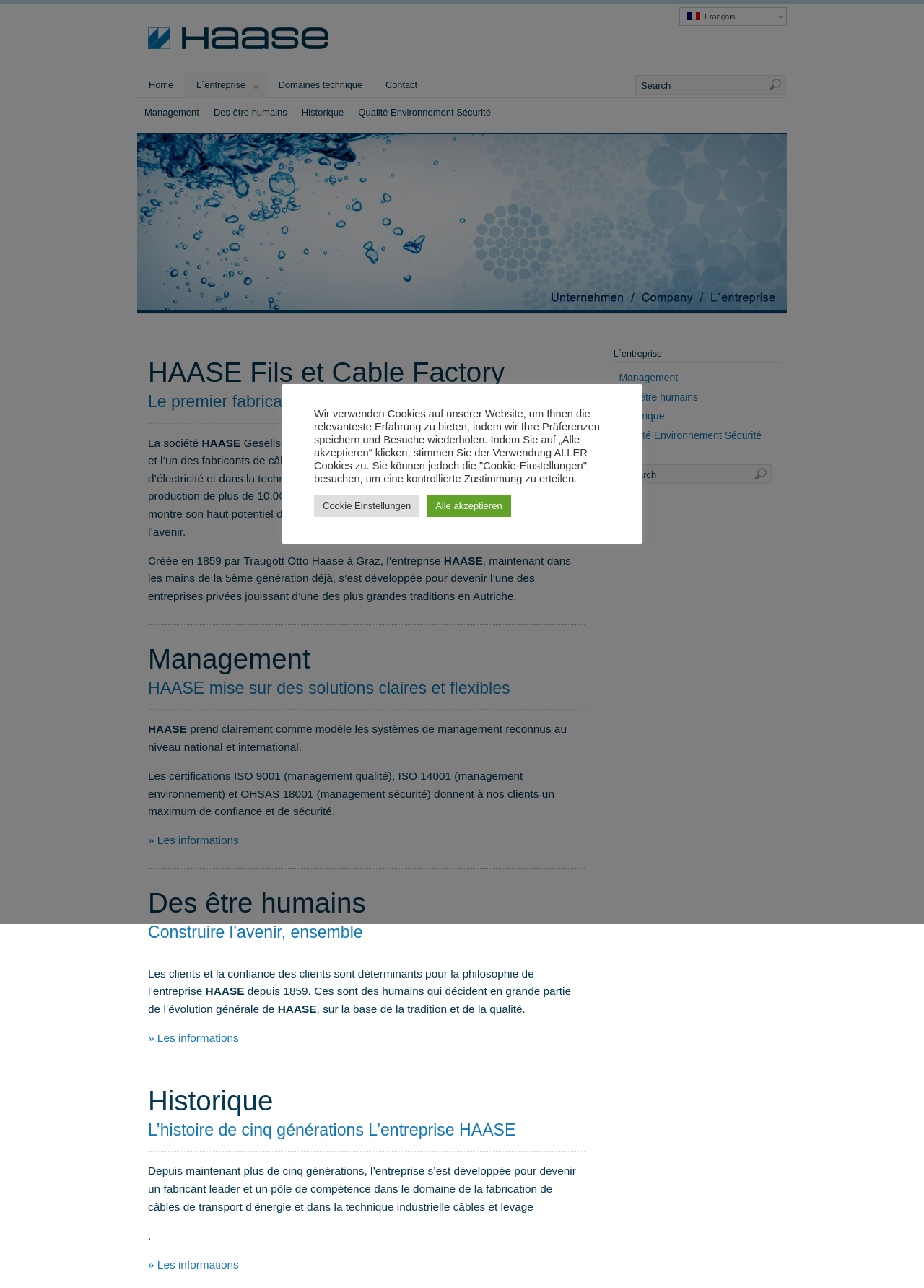What is the company's production capacity? Look at the image and give a one-word or short phrase answer.

Over 10,000 tonnes